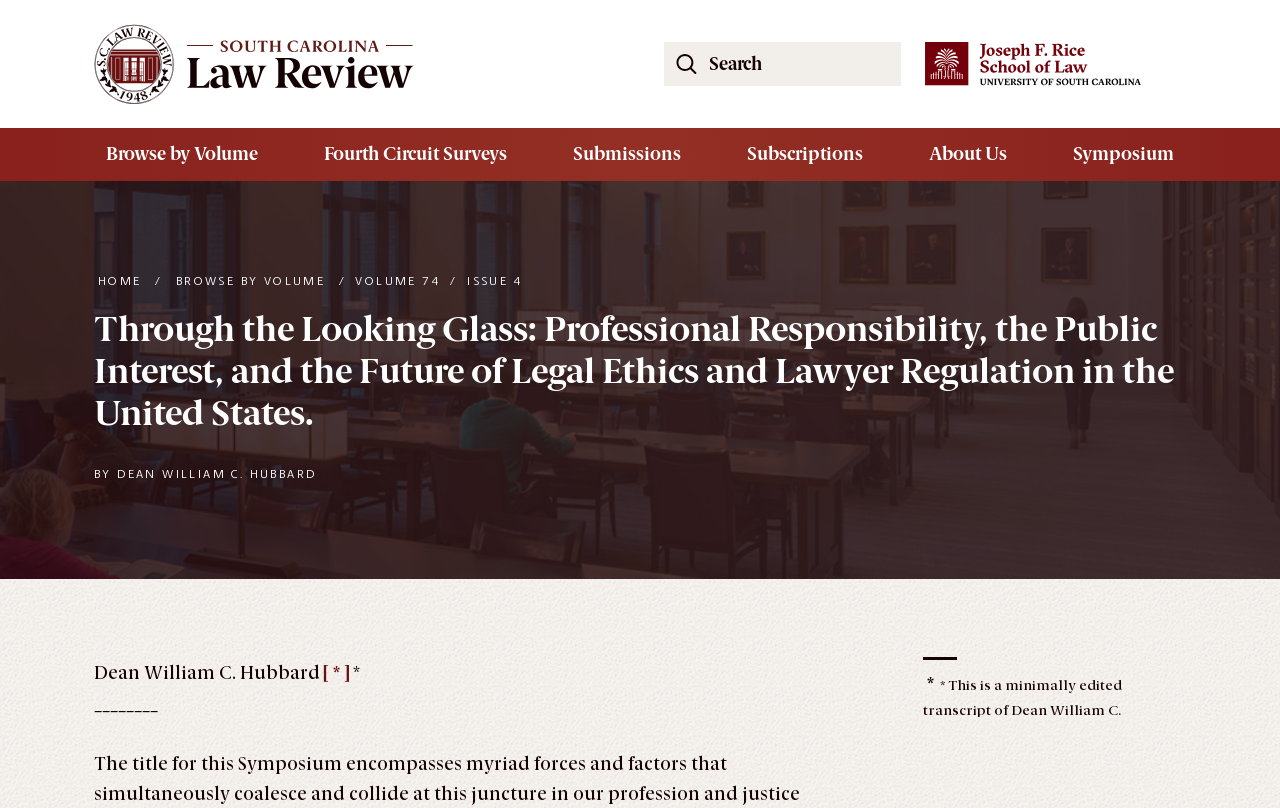What is the title of the symposium?
Provide a thorough and detailed answer to the question.

I found the answer by looking at the main heading of the webpage, which is 'Through the Looking Glass: Professional Responsibility, the Public Interest, and the Future of Legal Ethics and Lawyer Regulation in the United States.'